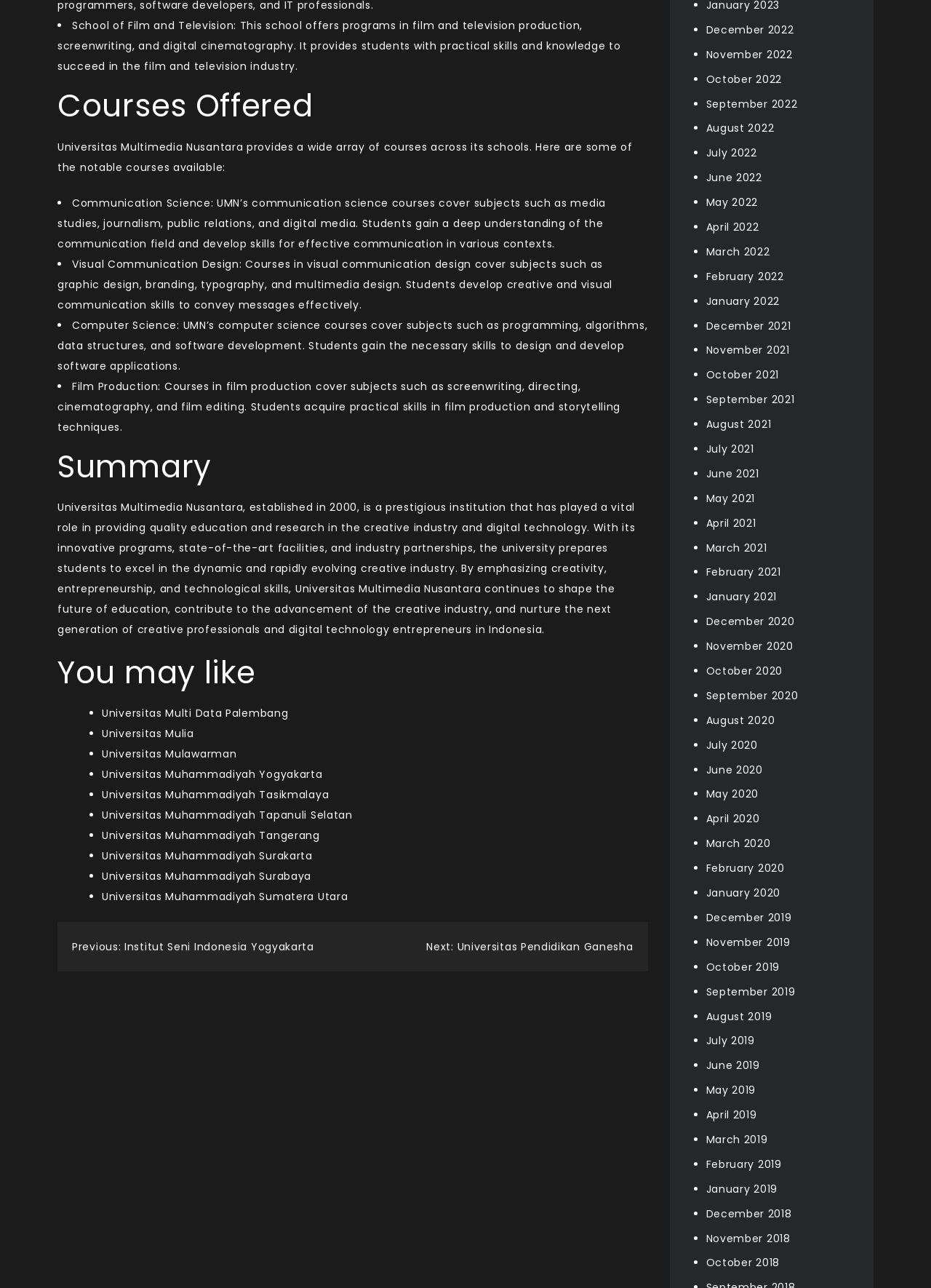Identify the bounding box coordinates for the UI element described as follows: "Universitas Muhammadiyah Sumatera Utara". Ensure the coordinates are four float numbers between 0 and 1, formatted as [left, top, right, bottom].

[0.109, 0.691, 0.374, 0.702]